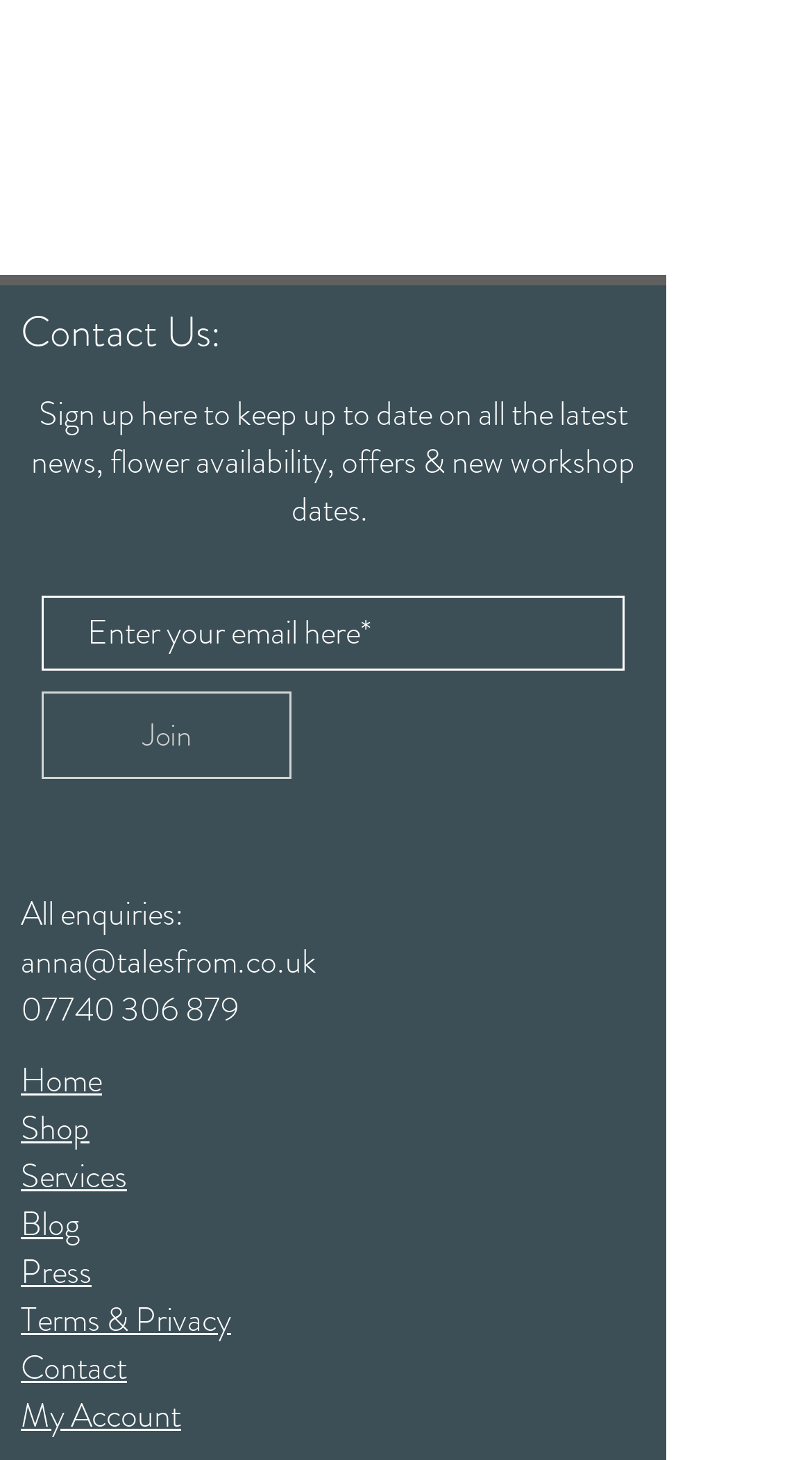Kindly determine the bounding box coordinates for the area that needs to be clicked to execute this instruction: "Enter email address".

[0.051, 0.408, 0.769, 0.459]